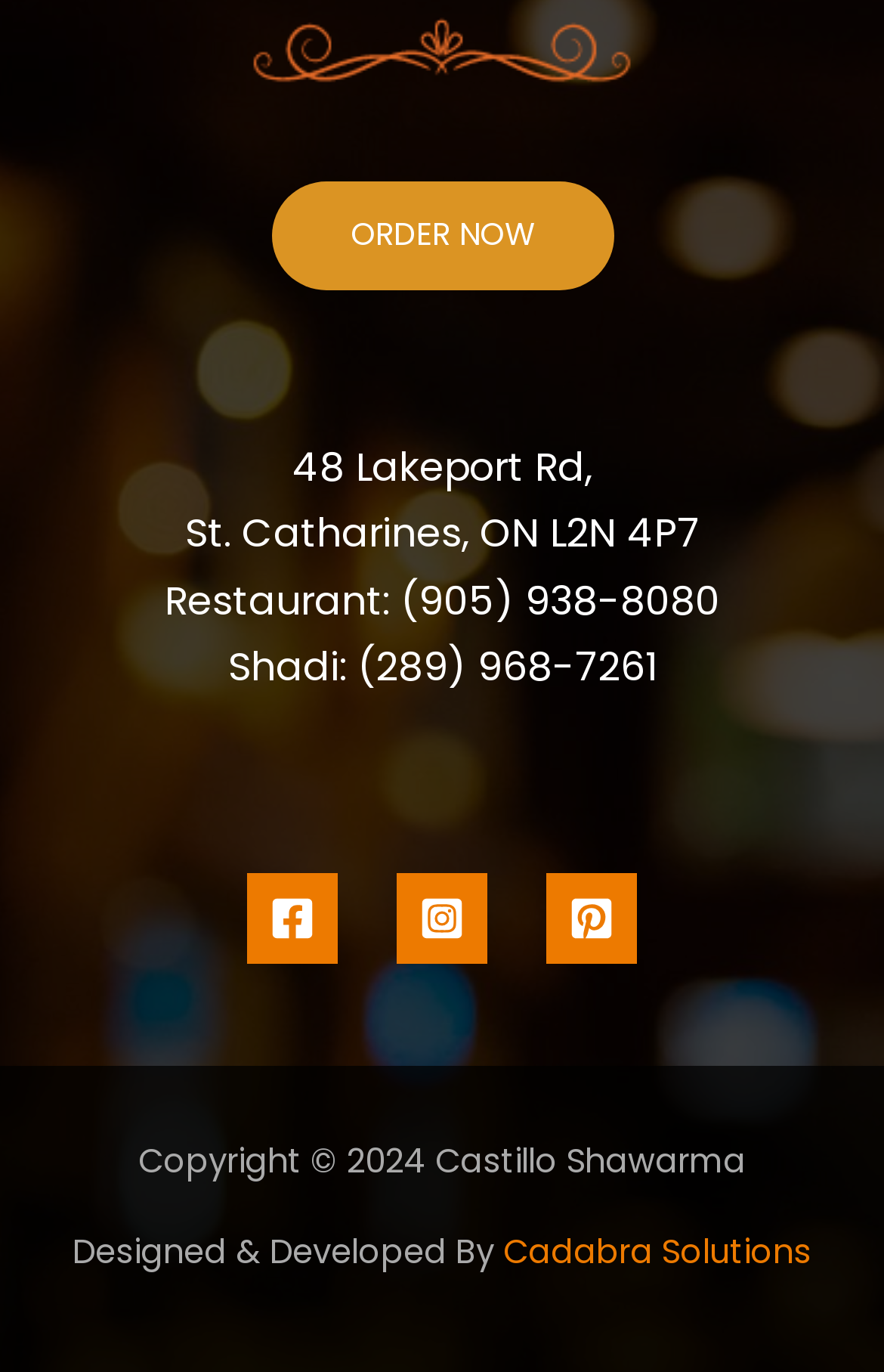Given the element description, predict the bounding box coordinates in the format (top-left x, top-left y, bottom-right x, bottom-right y). Make sure all values are between 0 and 1. Here is the element description: aria-label="Instagram"

[0.449, 0.636, 0.551, 0.702]